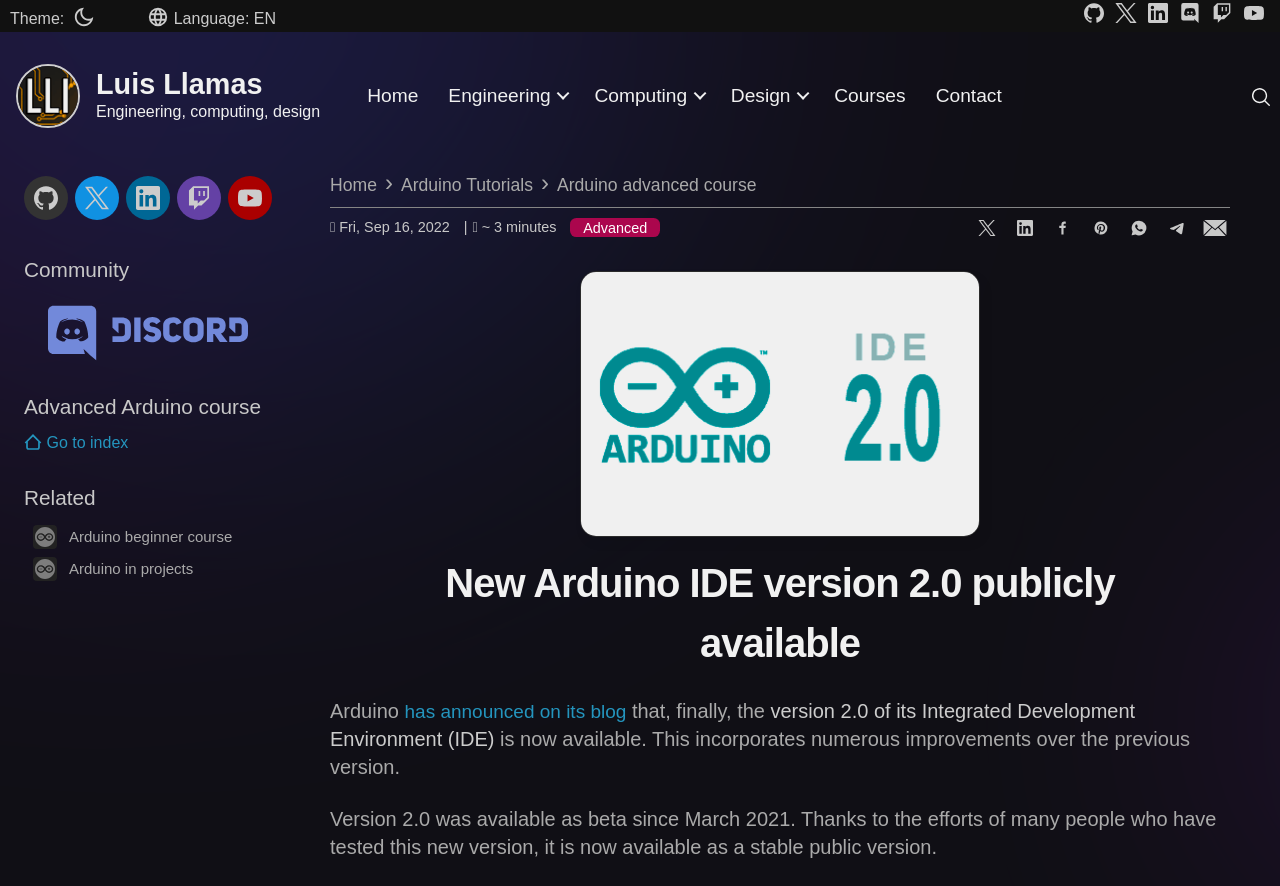Provide a thorough summary of the webpage.

The webpage is about Arduino, a platform for building interactive electronic projects. At the top, there is a logo of Luis Llamas, the author of the webpage, and a navigation menu with links to Home, Courses, and Contact. Below the navigation menu, there is a section with social media links, including Github, Twitter, Linkedin, Discord, Twitch, and Youtube.

The main content of the webpage is about the release of Arduino IDE version 2.0, with numerous aesthetic and functional improvements. The article is divided into sections, with a header that says "Arduino IDE 2.0" and a brief description of the new version. There are also links to related courses, such as "Advanced Arduino course" and "Arduino beginner course".

On the right side of the webpage, there is a sidebar with links to other articles, including "Atom and PlatformIO", "Arduino and VSCode", and "Reprogramming the bootloader". There is also a section that says "Related" with links to other courses, such as "curso-arduino-iniciacion" and "curso-arduino-intermedio".

At the bottom of the webpage, there is a section with information about the article, including the date it was published, the time it takes to read, and the level of difficulty. There are also links to share the article on social media platforms, such as Twitter, Linkedin, Facebook, Pinterest, Whatsapp, and Telegram.

Overall, the webpage is well-organized and easy to navigate, with clear headings and concise descriptions of the content.